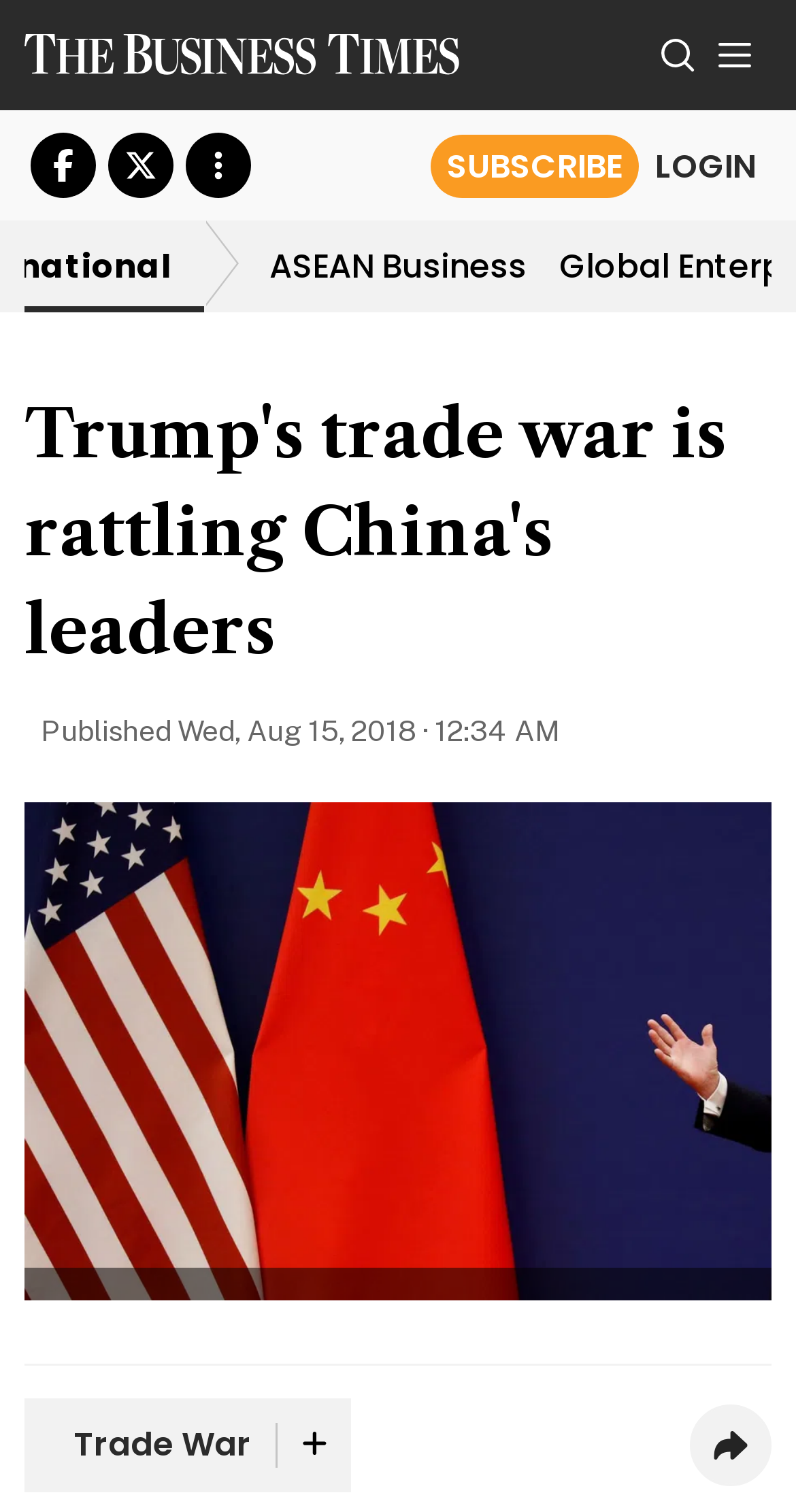Please find the bounding box coordinates of the clickable region needed to complete the following instruction: "Share on Facebook". The bounding box coordinates must consist of four float numbers between 0 and 1, i.e., [left, top, right, bottom].

[0.038, 0.088, 0.121, 0.131]